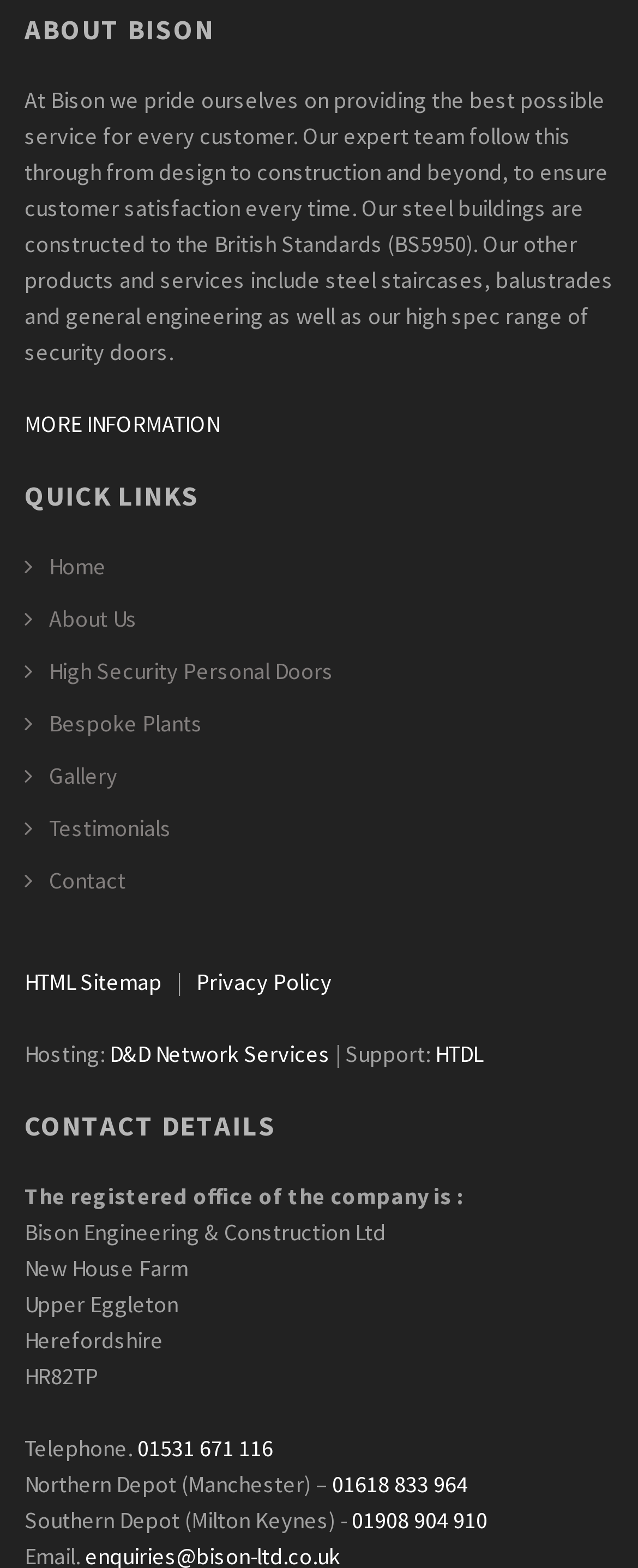Identify the bounding box for the described UI element. Provide the coordinates in (top-left x, top-left y, bottom-right x, bottom-right y) format with values ranging from 0 to 1: 01531 671 116

[0.215, 0.914, 0.428, 0.933]